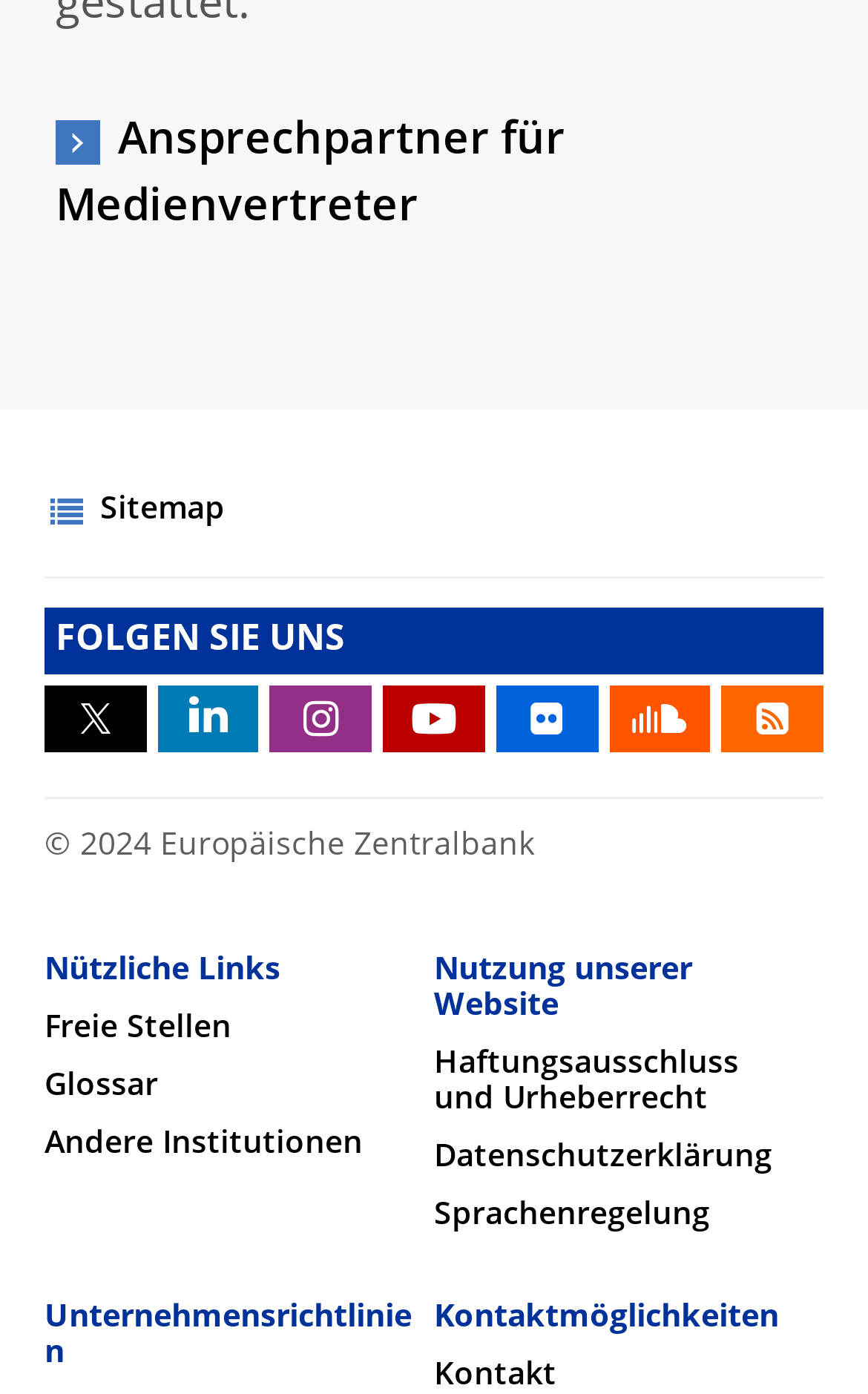Given the webpage screenshot, identify the bounding box of the UI element that matches this description: "Datenschutzerklärung".

[0.5, 0.82, 0.89, 0.842]